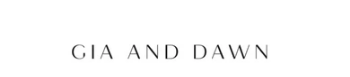Consider the image and give a detailed and elaborate answer to the question: 
Where is the GIA AND DAWN studio located?

The caption states that the jewelry pieces are crafted in their Brisbane studio, which implies the location of the GIA AND DAWN studio.